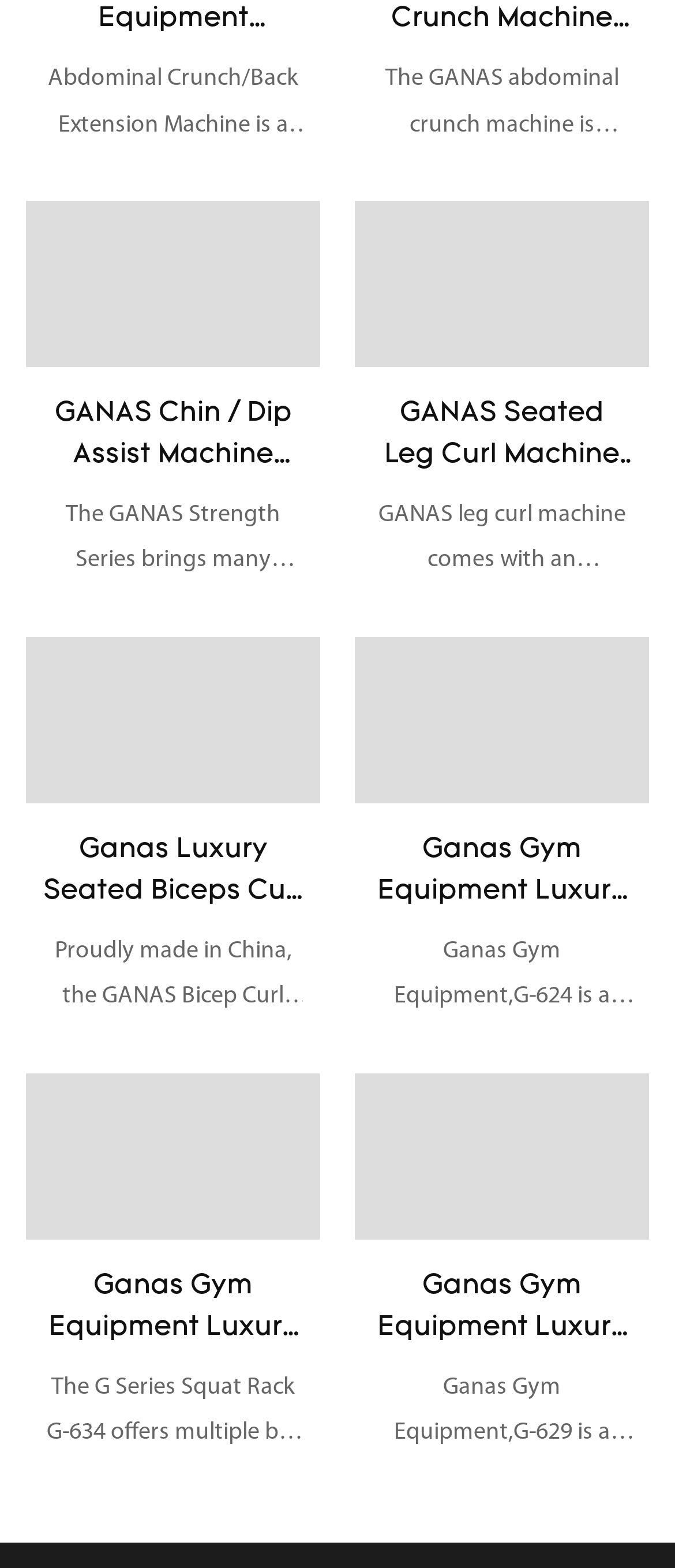What is the purpose of the GANAS Strength Series?
Can you provide a detailed and comprehensive answer to the question?

According to the description of the GANAS Strength Series, it is designed for weight training workouts, providing an evolution of proven biomechanics and user functionality.